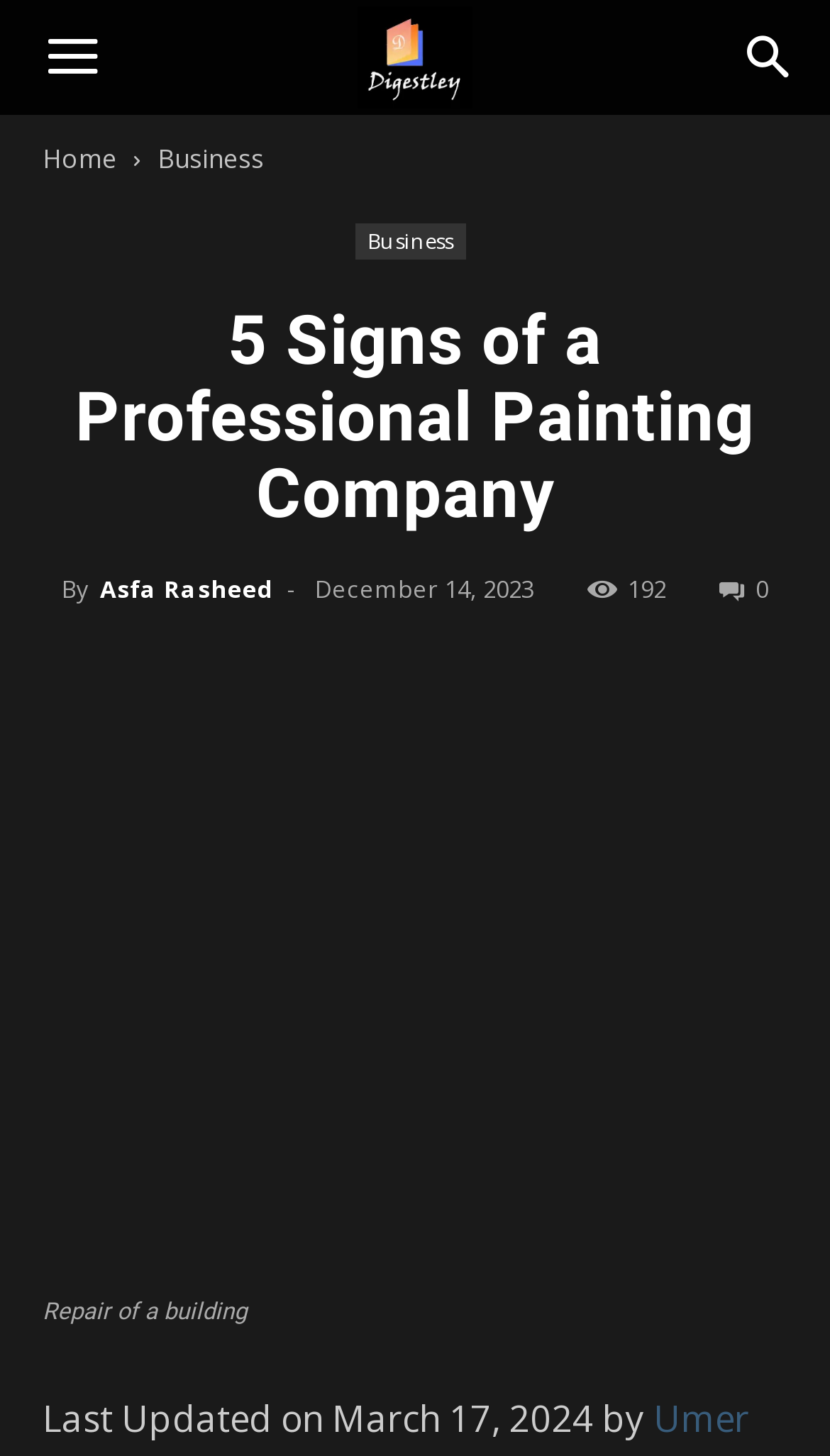Answer the following inquiry with a single word or phrase:
What is the topic of the article?

Professional Painting Company